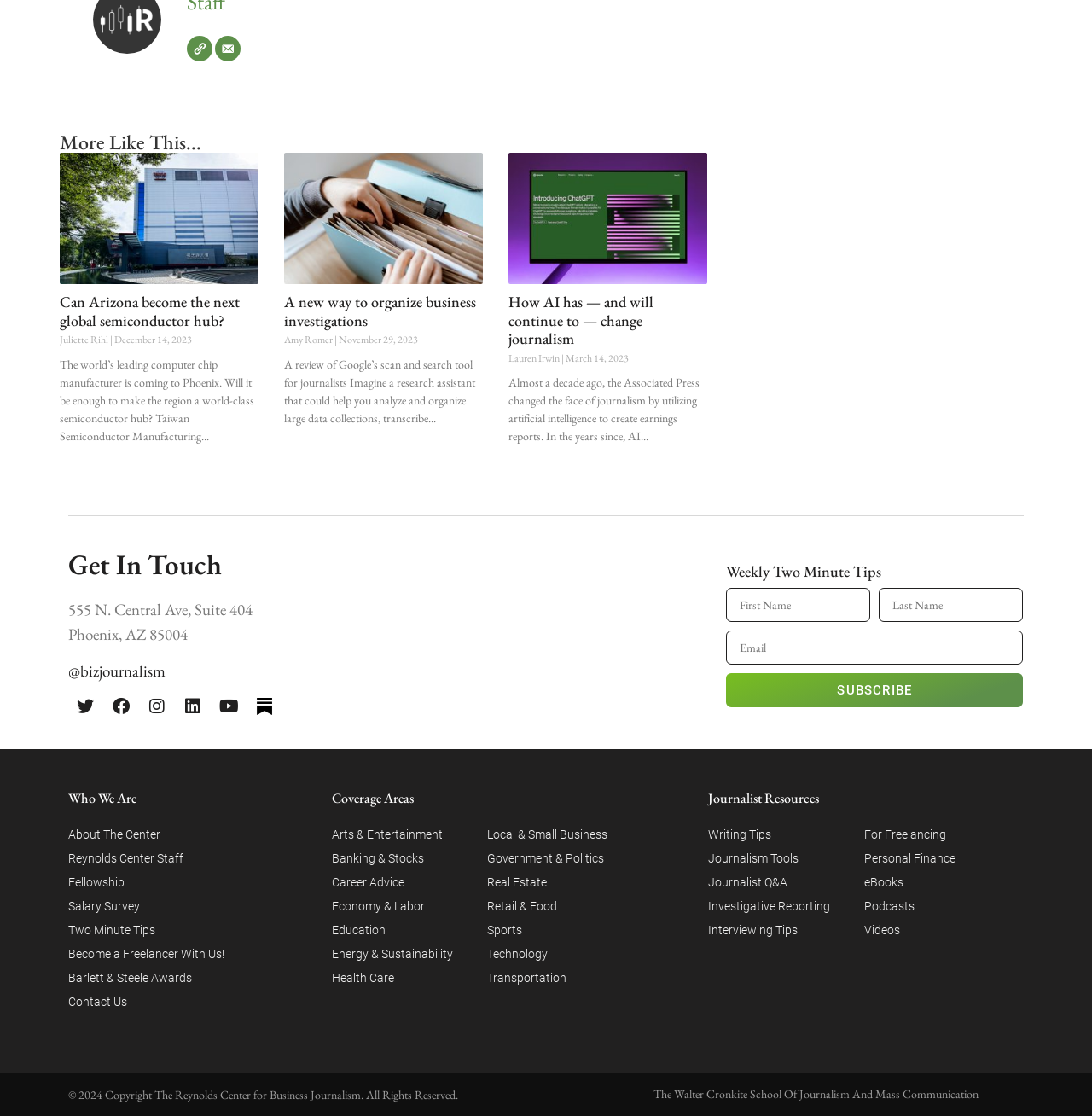Determine the bounding box coordinates for the UI element described. Format the coordinates as (top-left x, top-left y, bottom-right x, bottom-right y) and ensure all values are between 0 and 1. Element description: Energy & Sustainability

[0.304, 0.844, 0.415, 0.865]